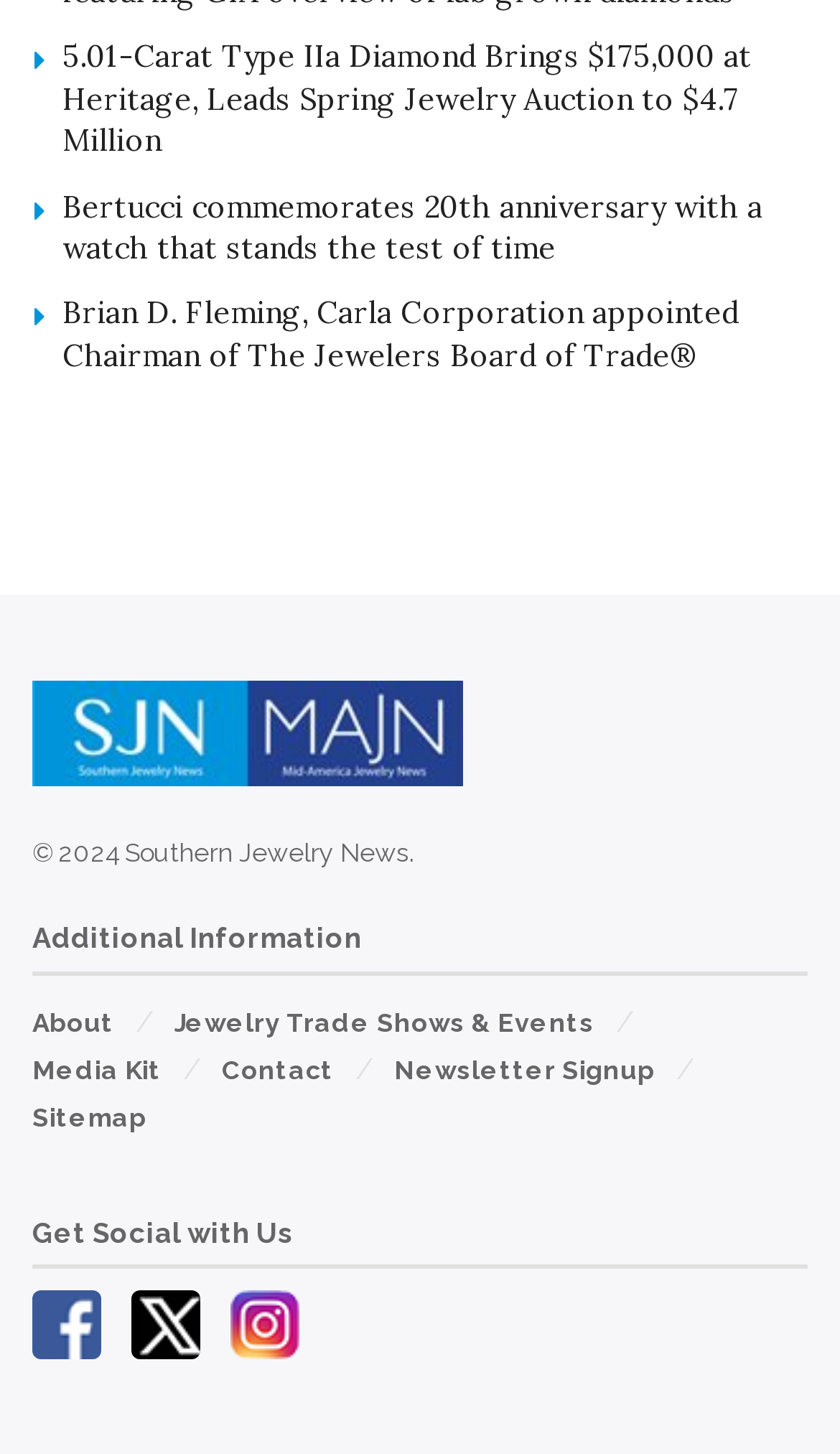Respond concisely with one word or phrase to the following query:
What is the name of the publication?

Southern Jewelry News